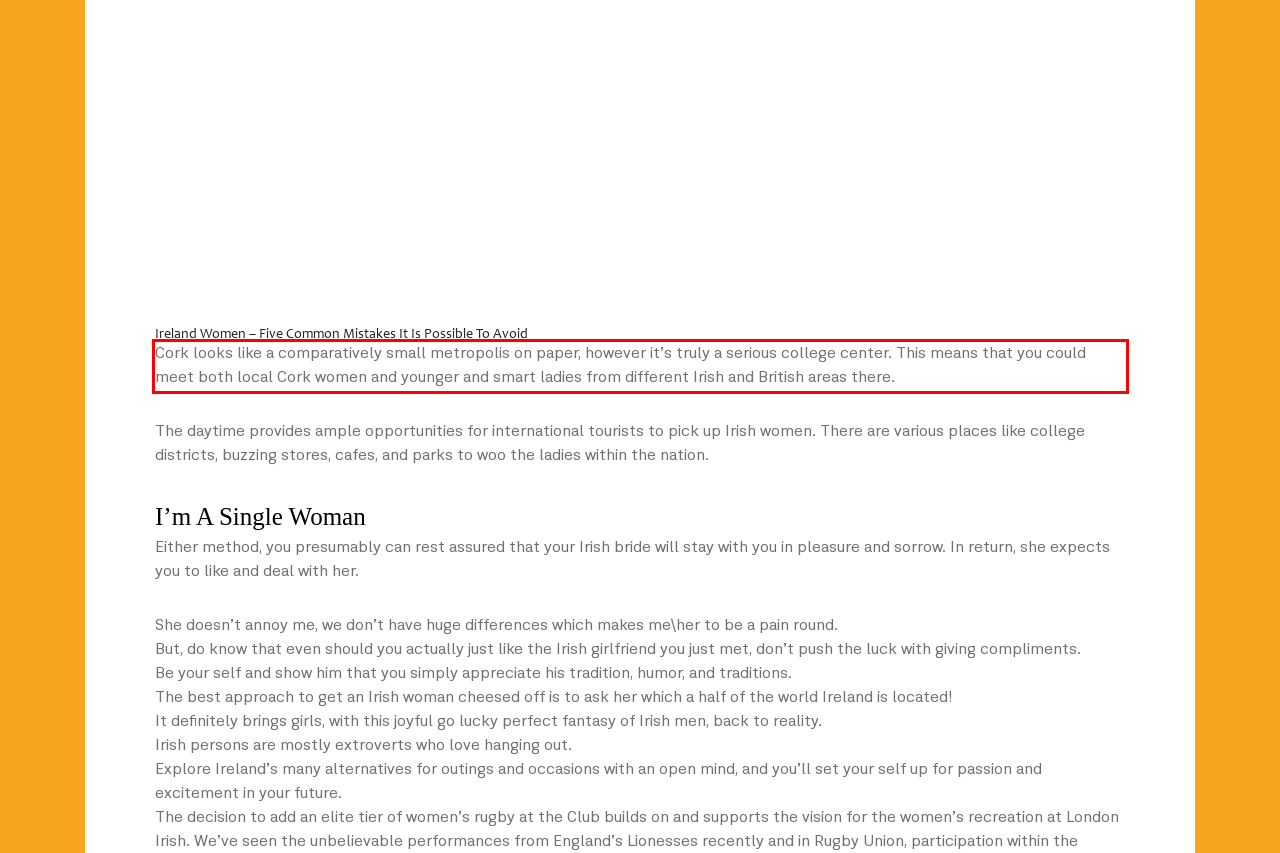From the given screenshot of a webpage, identify the red bounding box and extract the text content within it.

Cork looks like a comparatively small metropolis on paper, however it’s truly a serious college center. This means that you could meet both local Cork women and younger and smart ladies from different Irish and British areas there.